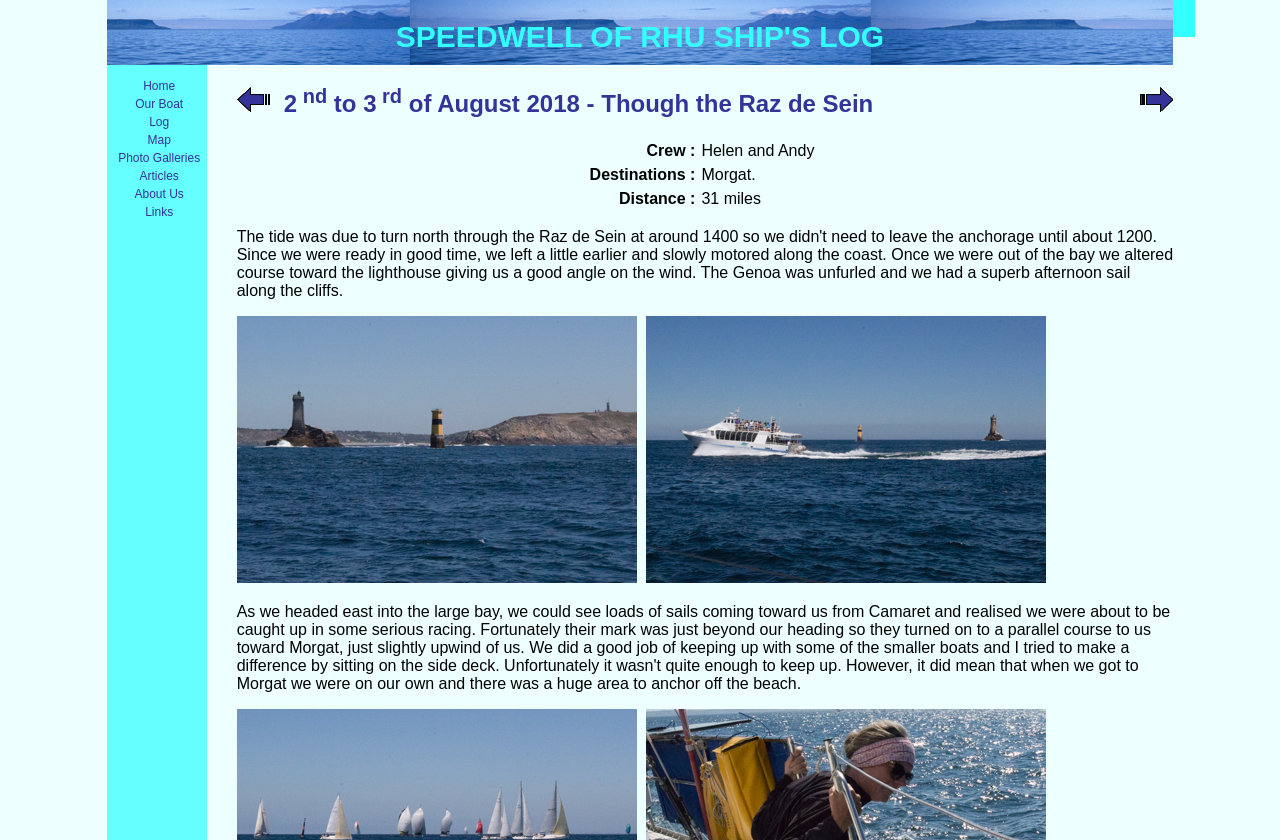Please give a concise answer to this question using a single word or phrase: 
What is the name of the boat?

Speedwell of Rhu